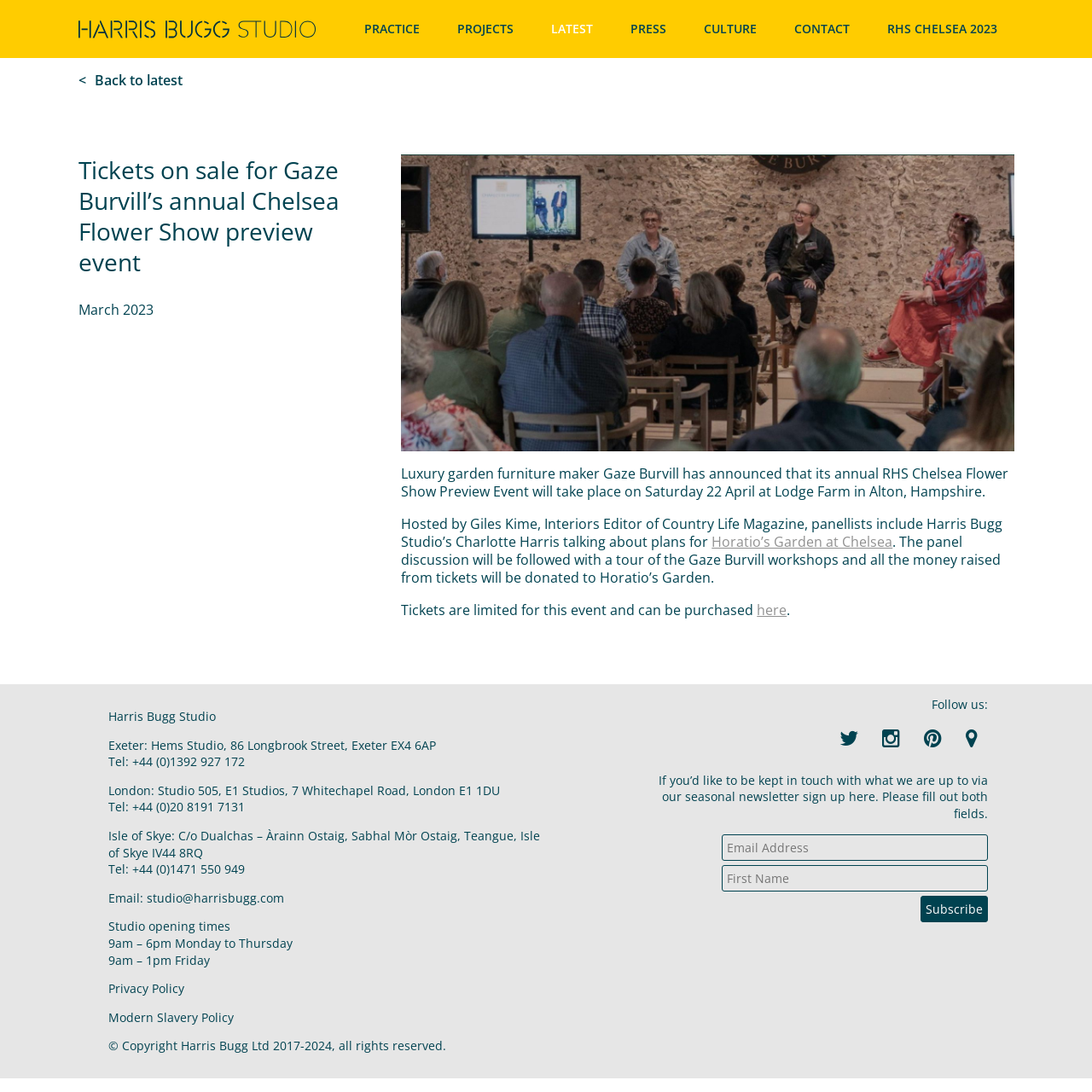Give a concise answer using one word or a phrase to the following question:
What is the purpose of the RHS Chelsea Flower Show Preview Event?

To raise money for Horatio’s Garden